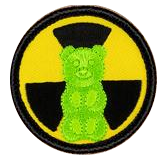Create a detailed narrative of what is happening in the image.

The image features a distinctive patch for the "Nuclear Gummy Bears" patrol, depicting a stylized green gummy bear in the center. This playful design is set against a bright yellow background with a black radiation symbol, giving it a fun yet edgy look that signifies a unique identity for the patrol within Troop 818. The patch embodies the spirit of camaraderie and adventure that defines scouting, symbolizing both fun and a commitment to growth and teamwork among its members.